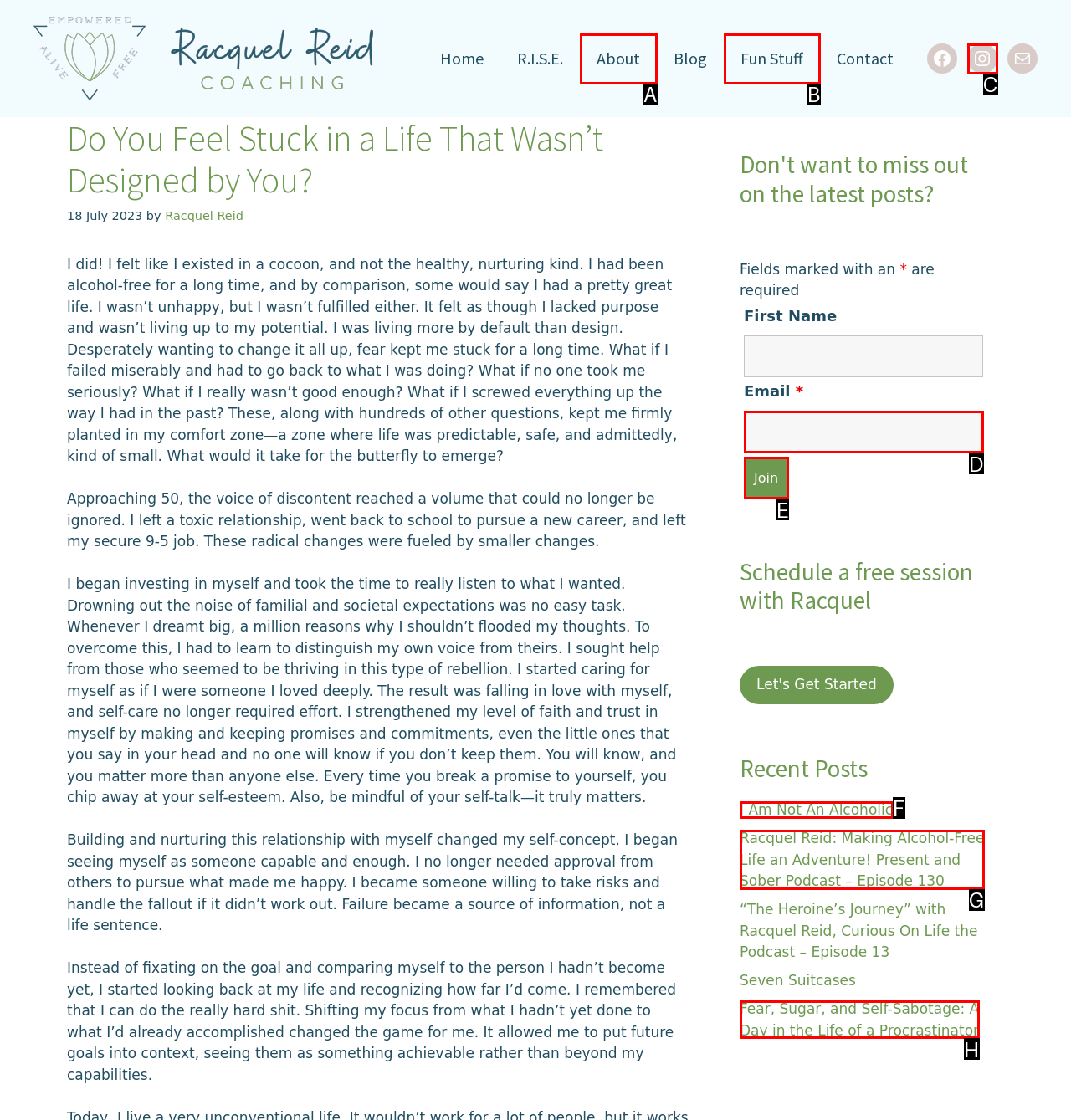Point out the HTML element that matches the following description: About
Answer with the letter from the provided choices.

A